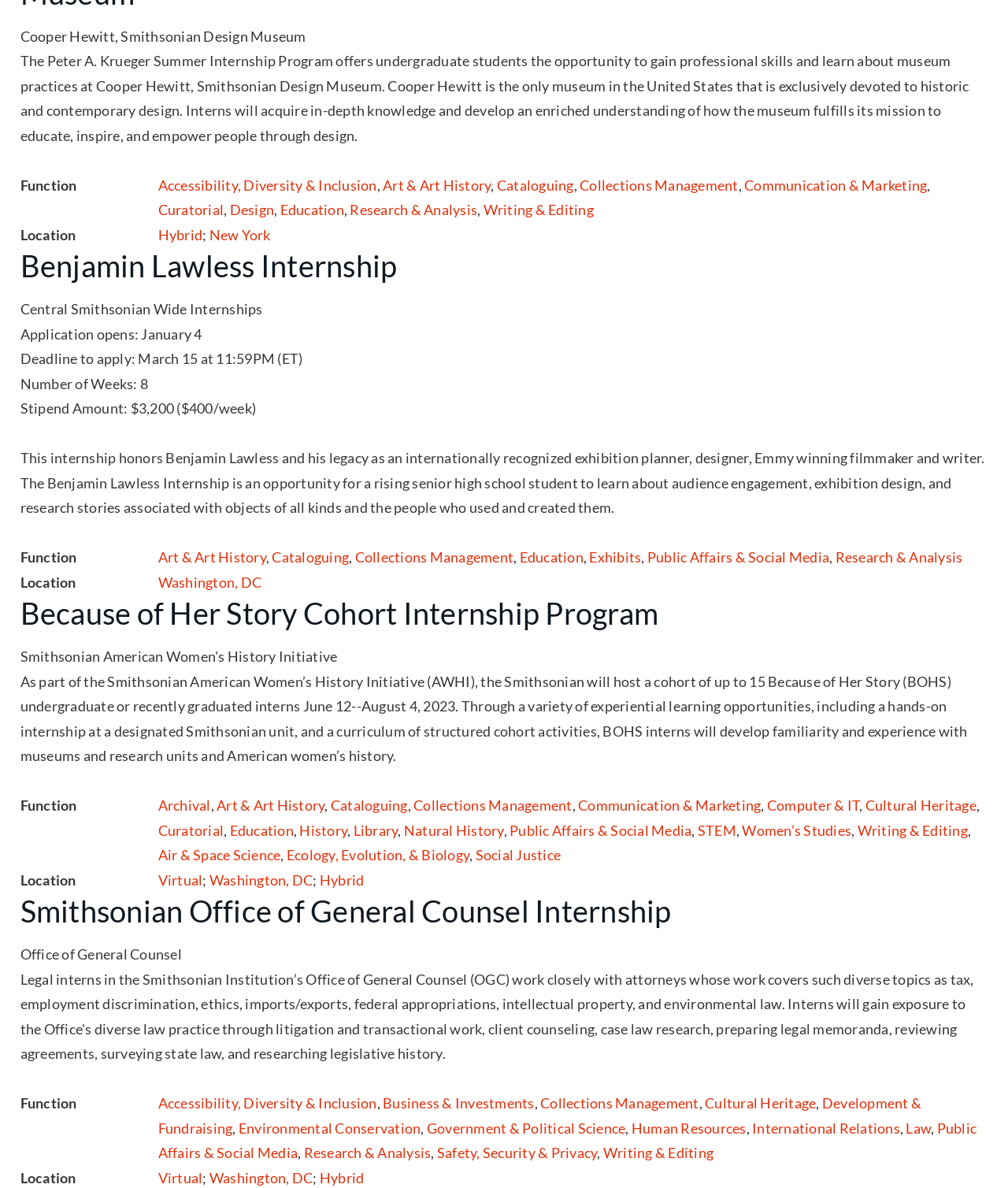What is the function of the Smithsonian Office of General Counsel Internship?
Give a one-word or short phrase answer based on the image.

Accessibility, Diversity & Inclusion; Business & Investments; Collections Management; Cultural Heritage